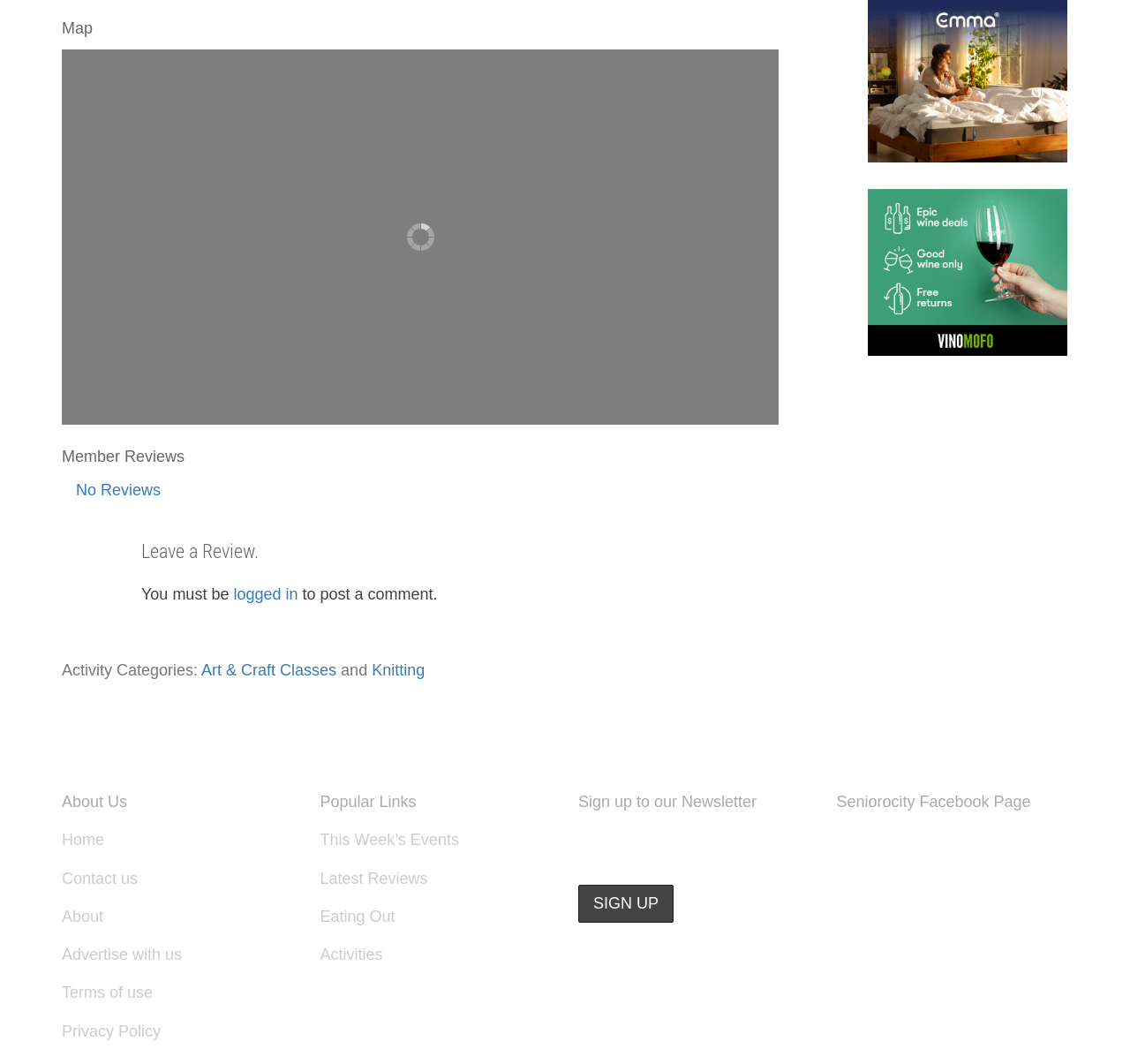Provide a one-word or short-phrase answer to the question:
What is required to post a comment?

Logged in